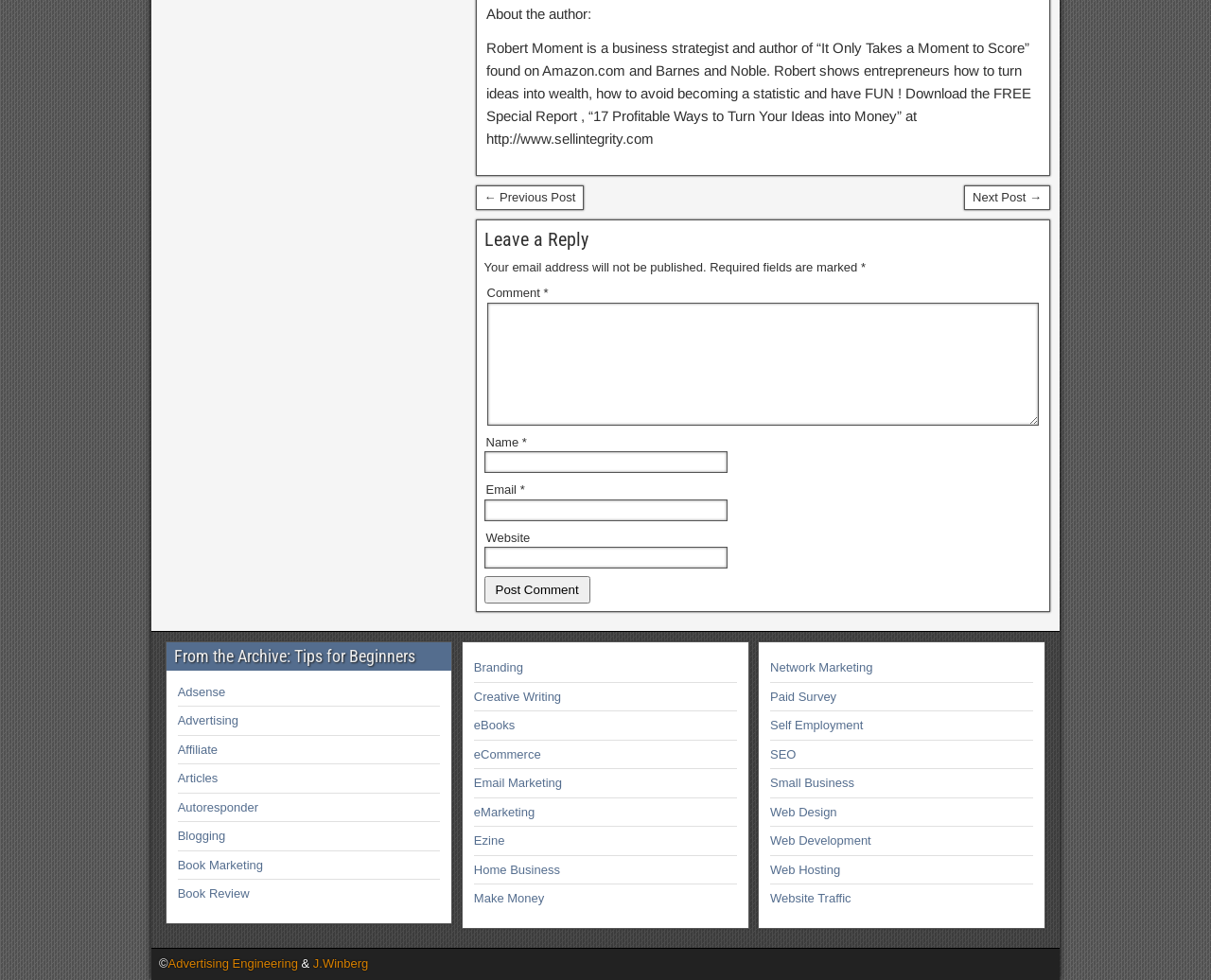Please specify the coordinates of the bounding box for the element that should be clicked to carry out this instruction: "Click the 'Adsense' link". The coordinates must be four float numbers between 0 and 1, formatted as [left, top, right, bottom].

[0.147, 0.699, 0.186, 0.713]